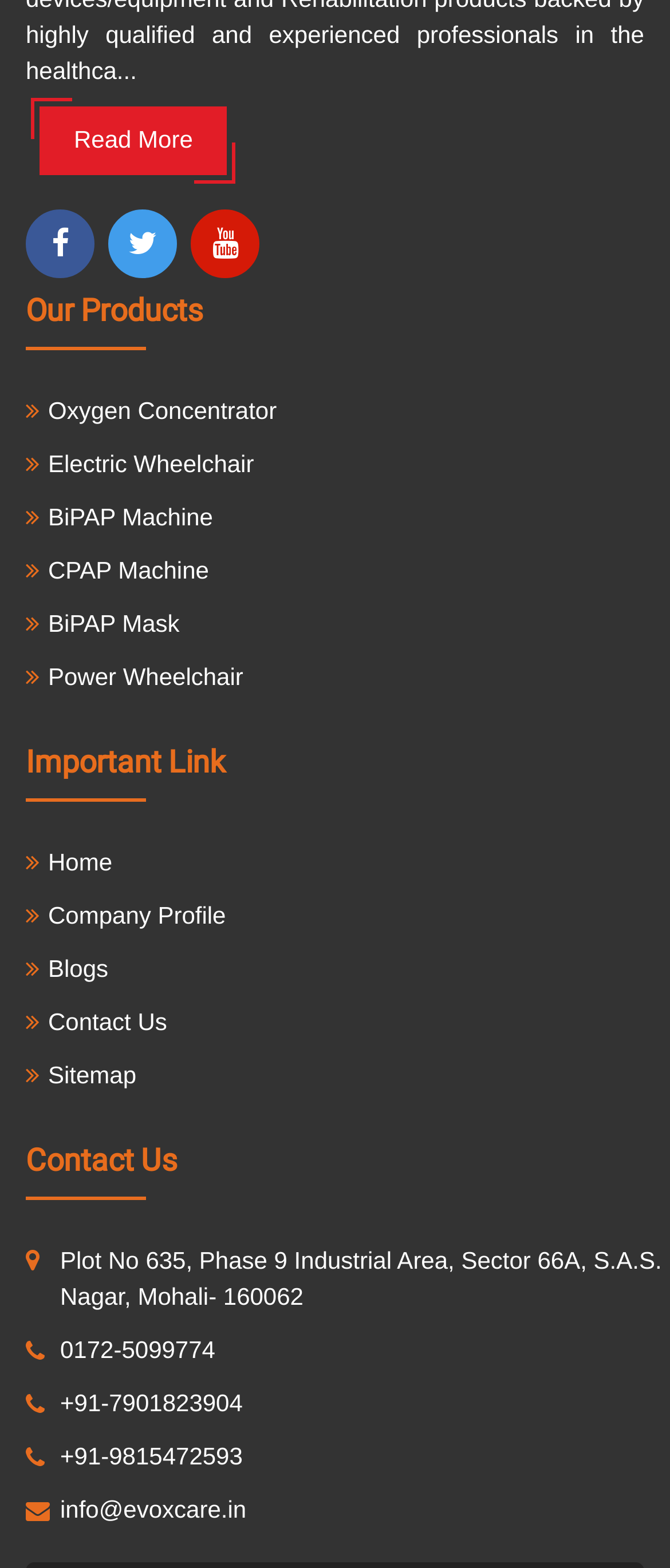Find the bounding box of the UI element described as follows: "CPAP Machine".

[0.072, 0.353, 0.312, 0.376]